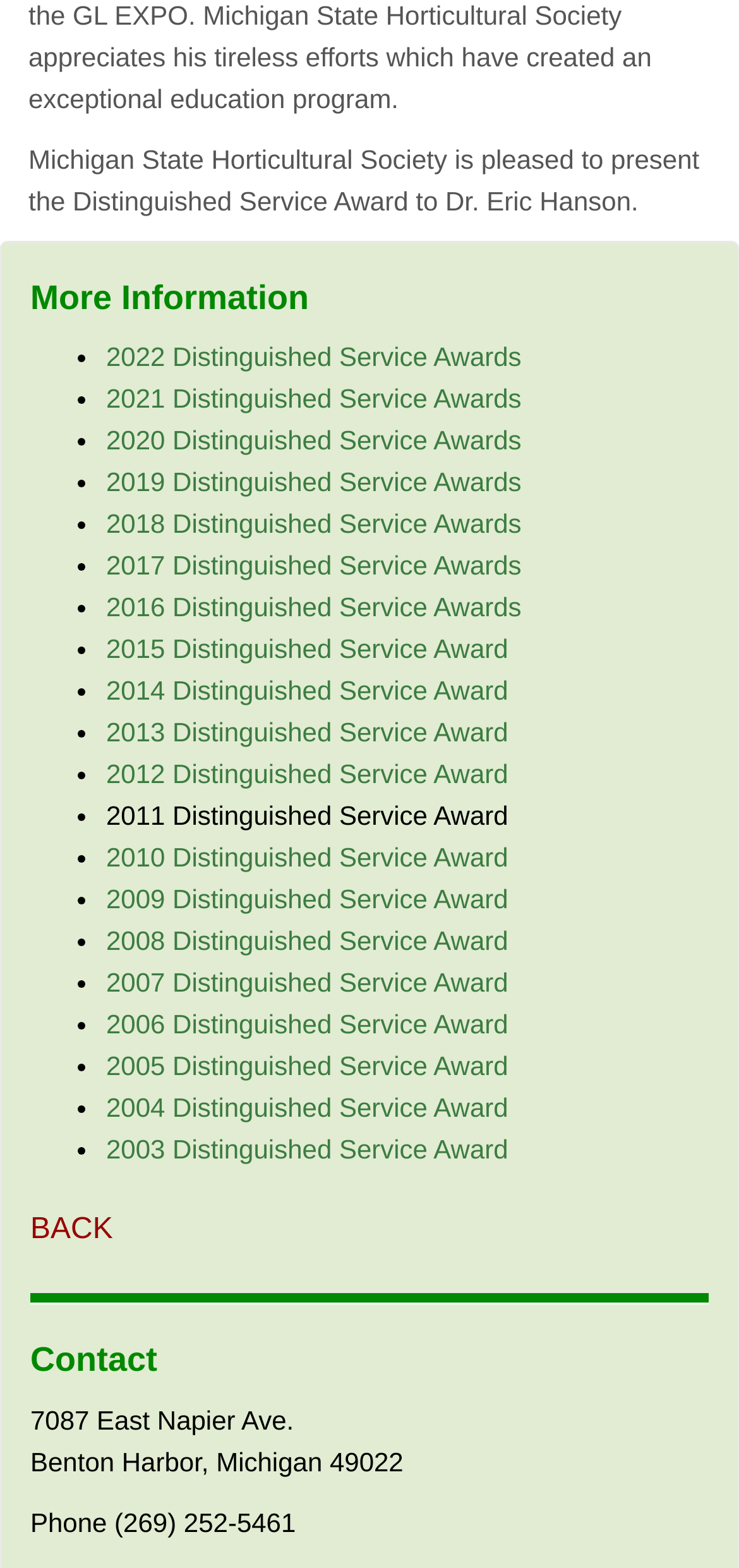What is the purpose of this webpage?
Utilize the image to construct a detailed and well-explained answer.

The webpage lists multiple years of Distinguished Service Awards, with links to each year's award. This suggests that the purpose of the webpage is to provide a list of past award winners.